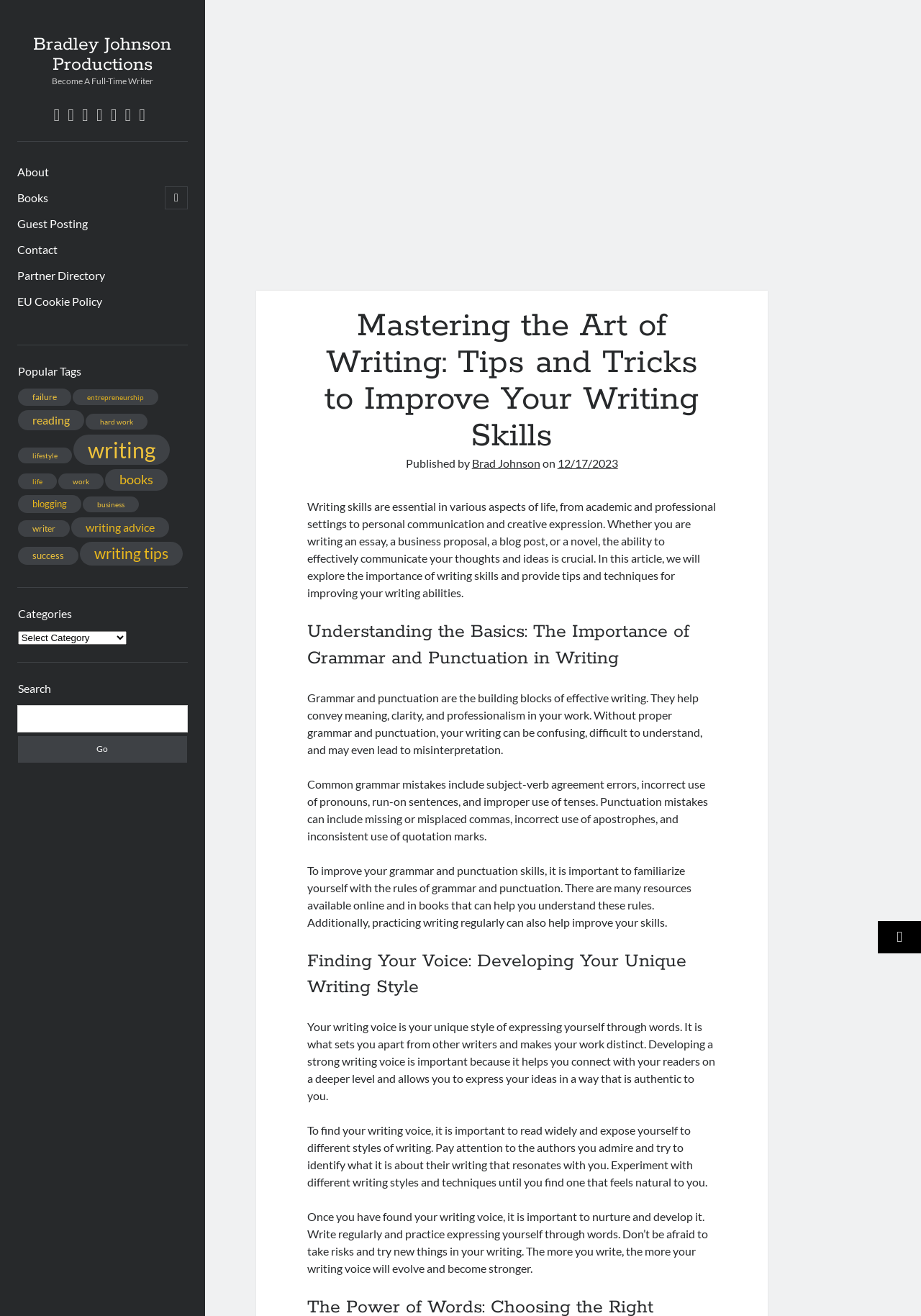Determine the bounding box coordinates of the clickable region to execute the instruction: "Search for a topic". The coordinates should be four float numbers between 0 and 1, denoted as [left, top, right, bottom].

[0.019, 0.536, 0.203, 0.556]